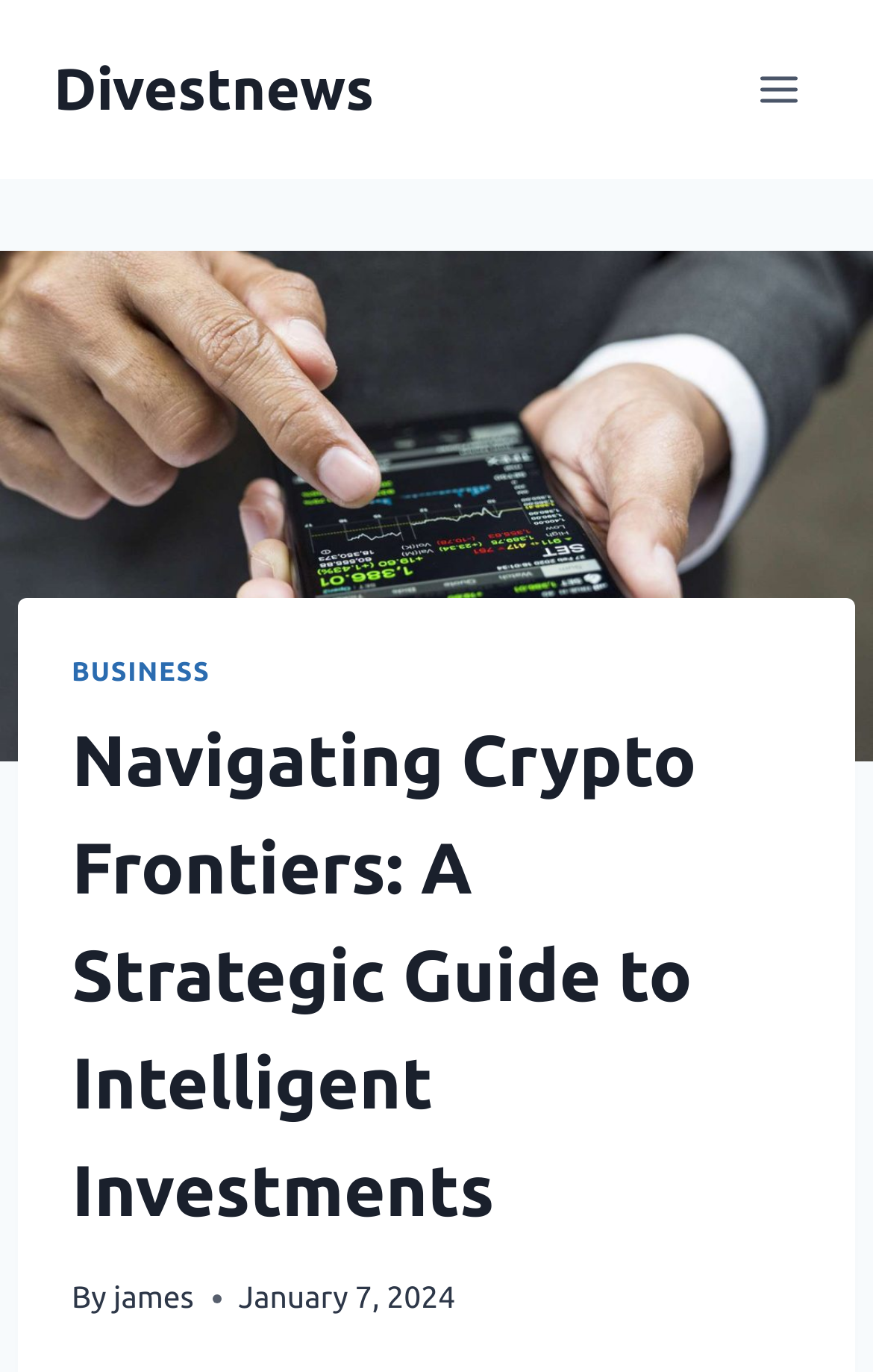Who is the author of the article?
We need a detailed and exhaustive answer to the question. Please elaborate.

I found the author's name by looking at the link 'james' which is a sibling of the StaticText 'By'.